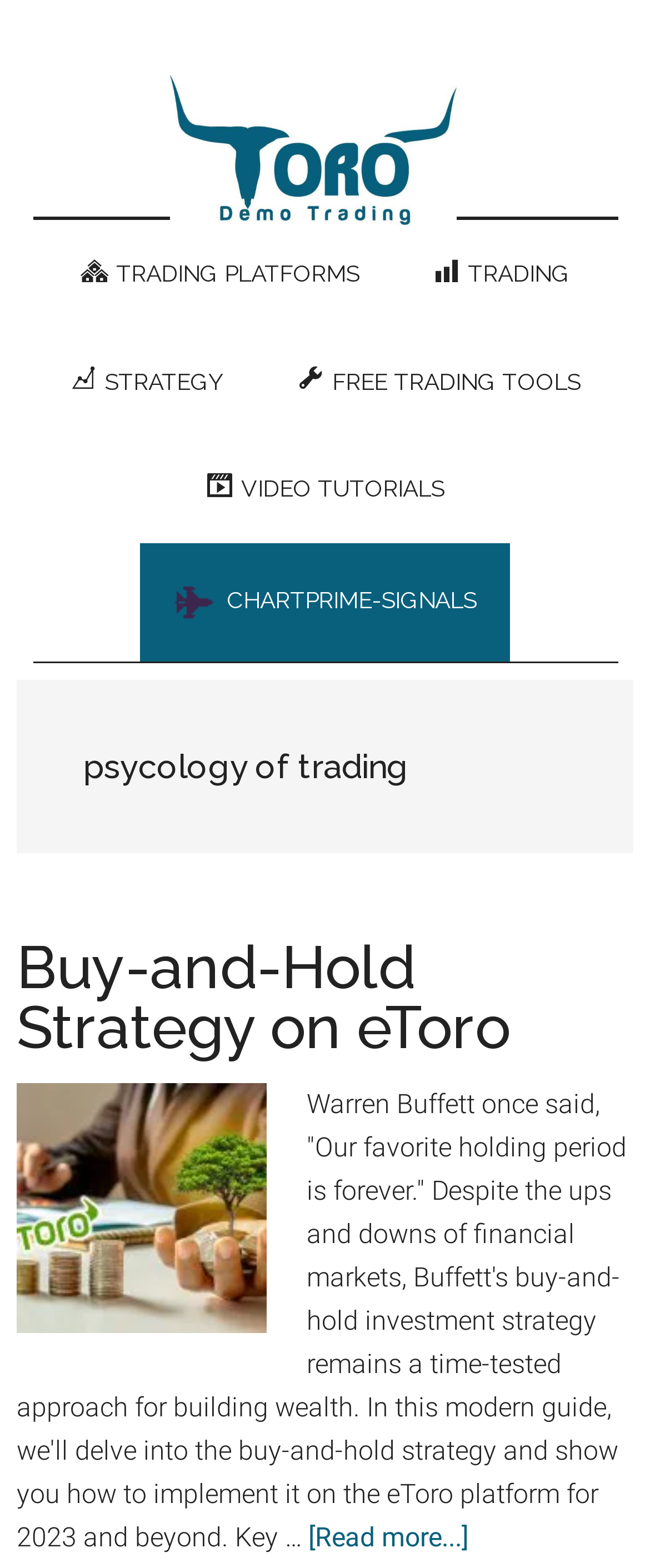Offer an in-depth caption of the entire webpage.

The webpage is about the psychology of trading, specifically focusing on the archives of Toro Demo Trading. At the top left corner, there are four links to skip to main content, secondary menu, primary sidebar, and footer, respectively. 

Below these links, there is a prominent link to "Toro Demo Trading" that spans almost the entire width of the page. 

To the right of the "Toro Demo Trading" link, there is a secondary navigation menu with five links: "TRADING PLATFORMS", "TRADING", "STRATEGY", "FREE TRADING TOOLS", and "VIDEO TUTORIALS". These links are arranged horizontally and take up about half of the page's width.

Below the navigation menu, there is a heading that reads "psycology of trading" in a large font size. This heading is centered on the page and takes up about three-quarters of the page's width.

Under the "psycology of trading" heading, there is a subheading that reads "Buy-and-Hold Strategy on eToro". This subheading is followed by a brief article that discusses Warren Buffett's buy-and-hold investment strategy and how to implement it on the eToro platform. The article is divided into paragraphs and includes a "Read more..." link at the bottom.